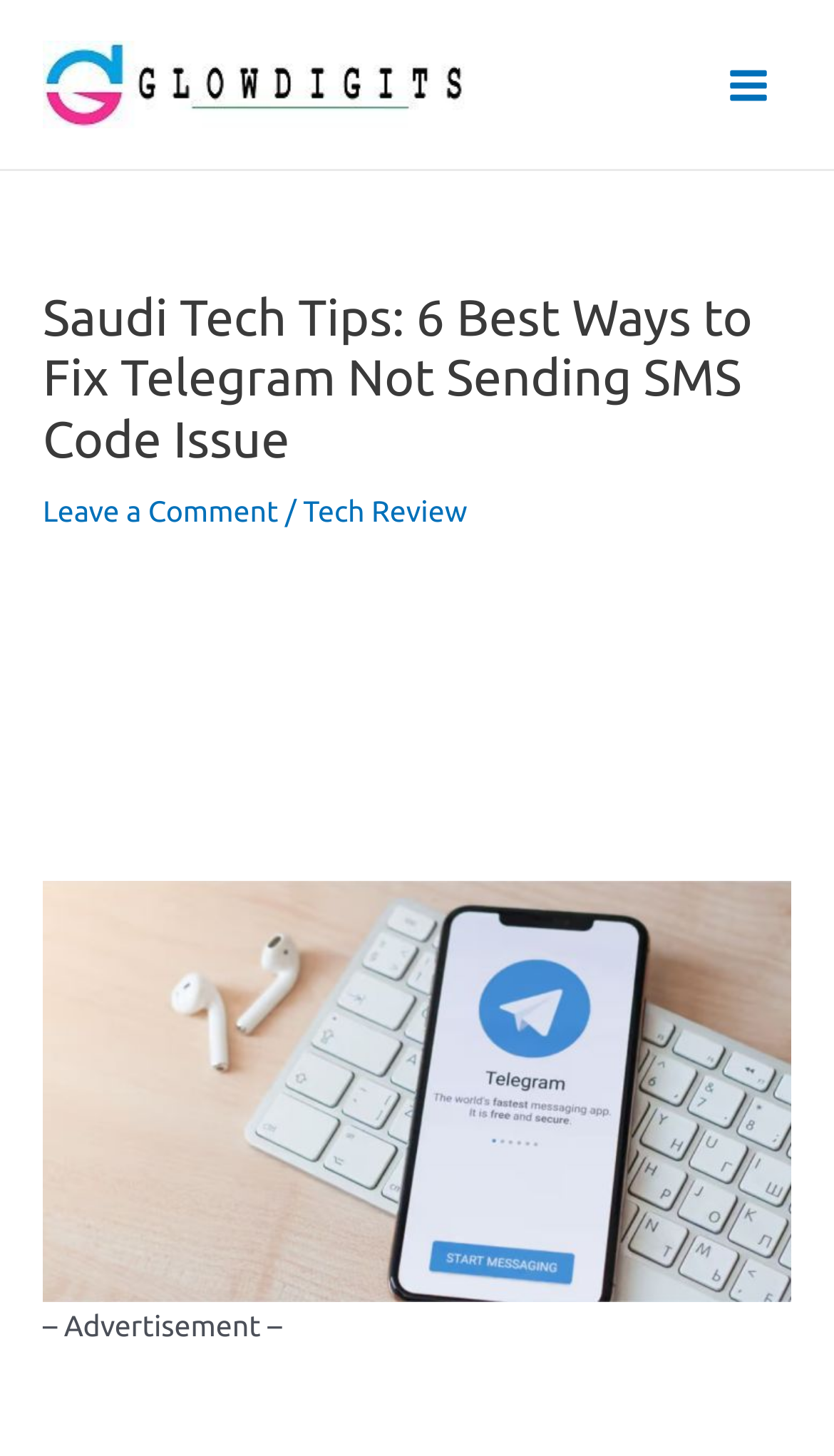Identify and provide the bounding box for the element described by: "Leave a Comment".

[0.051, 0.339, 0.334, 0.363]